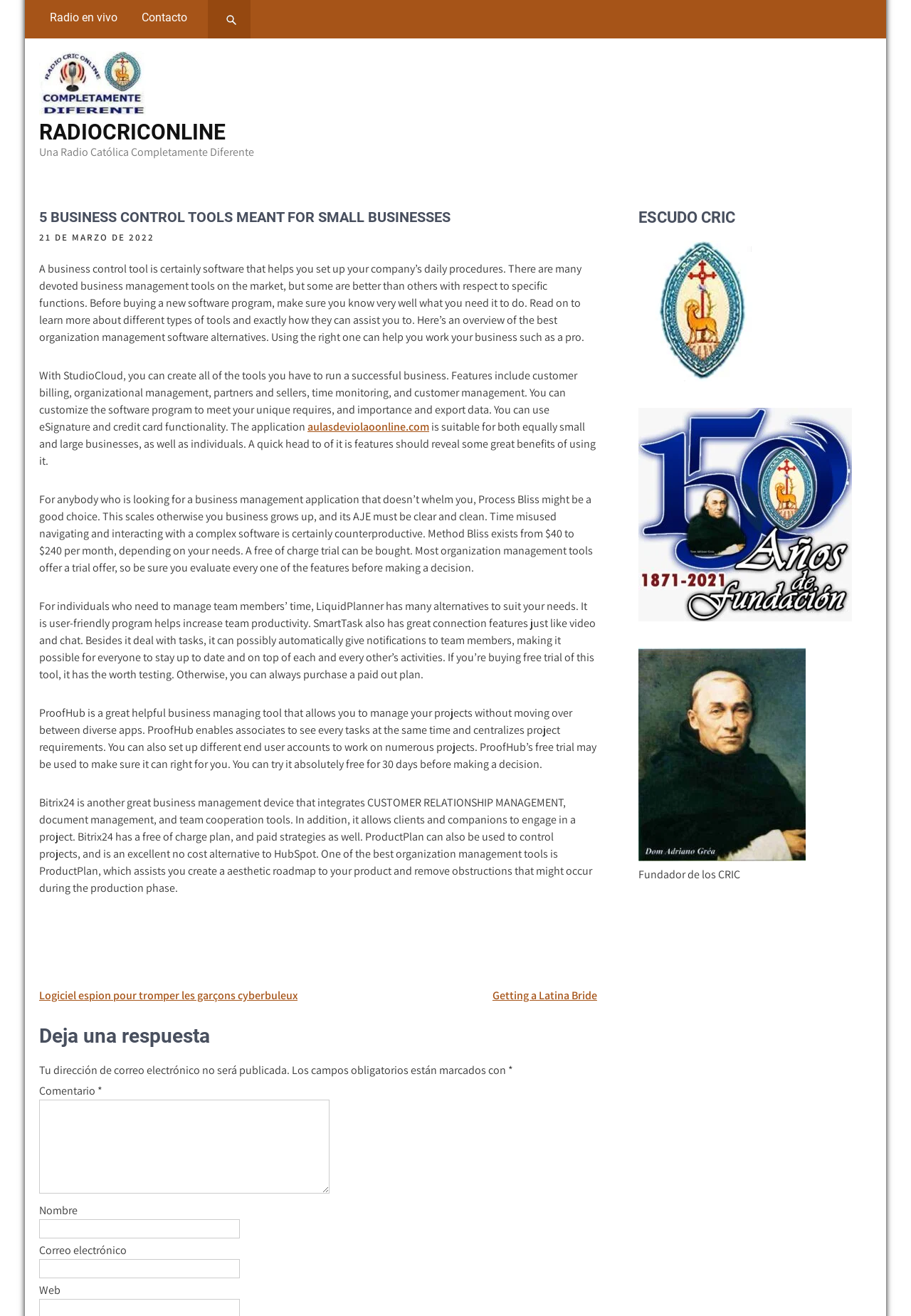Determine the bounding box coordinates of the element's region needed to click to follow the instruction: "Search for something". Provide these coordinates as four float numbers between 0 and 1, formatted as [left, top, right, bottom].

[0.228, 0.0, 0.275, 0.029]